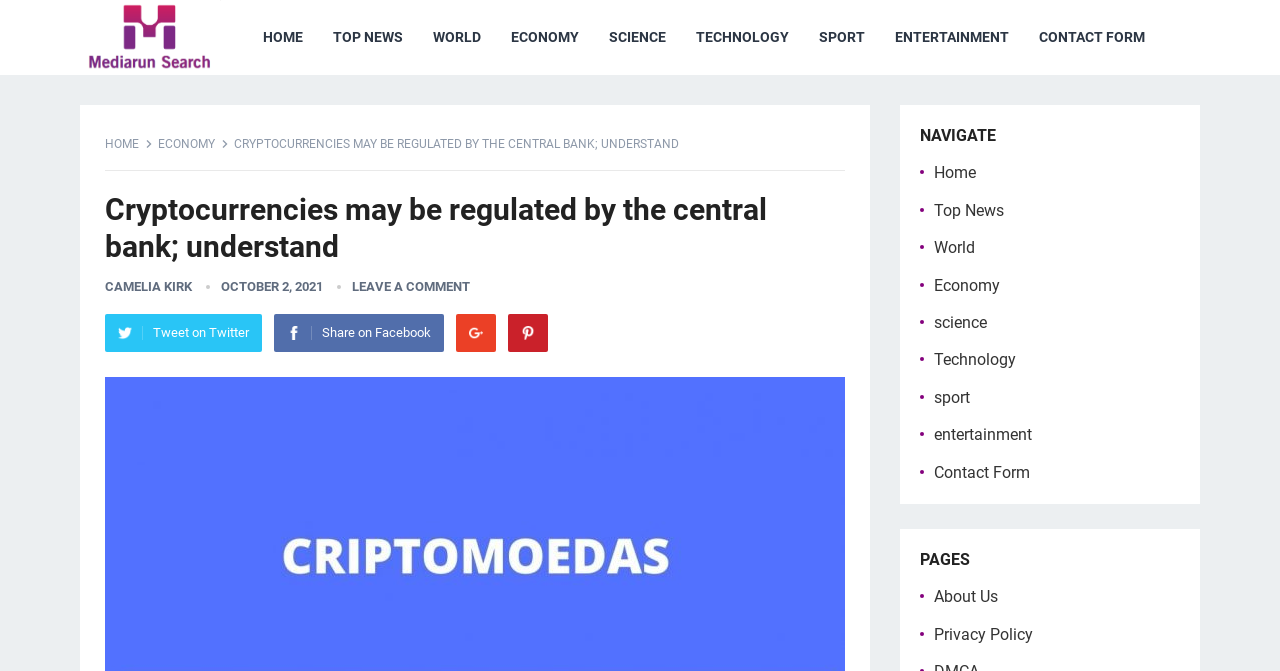Using the information from the screenshot, answer the following question thoroughly:
What is the main topic of this article?

The main topic of this article is cryptocurrency regulation, which can be inferred from the heading 'Cryptocurrencies may be regulated by the central bank; understand' and the content of the article.